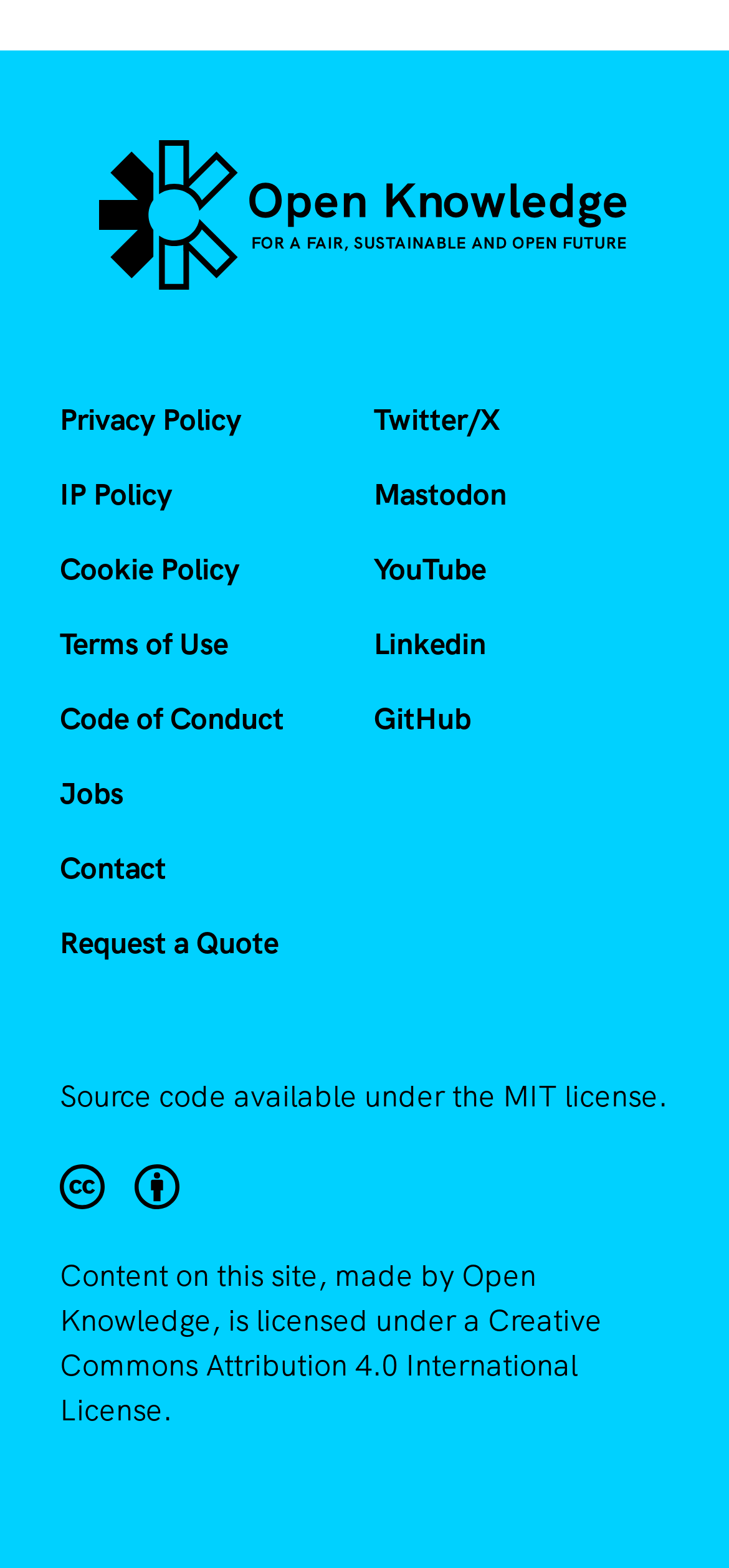Based on the image, provide a detailed response to the question:
What is the license for the content on this site?

The license for the content can be found at the bottom of the webpage, where it is written as 'Content on this site, made by Open Knowledge, is licensed under a Creative Commons Attribution 4.0 International License.'